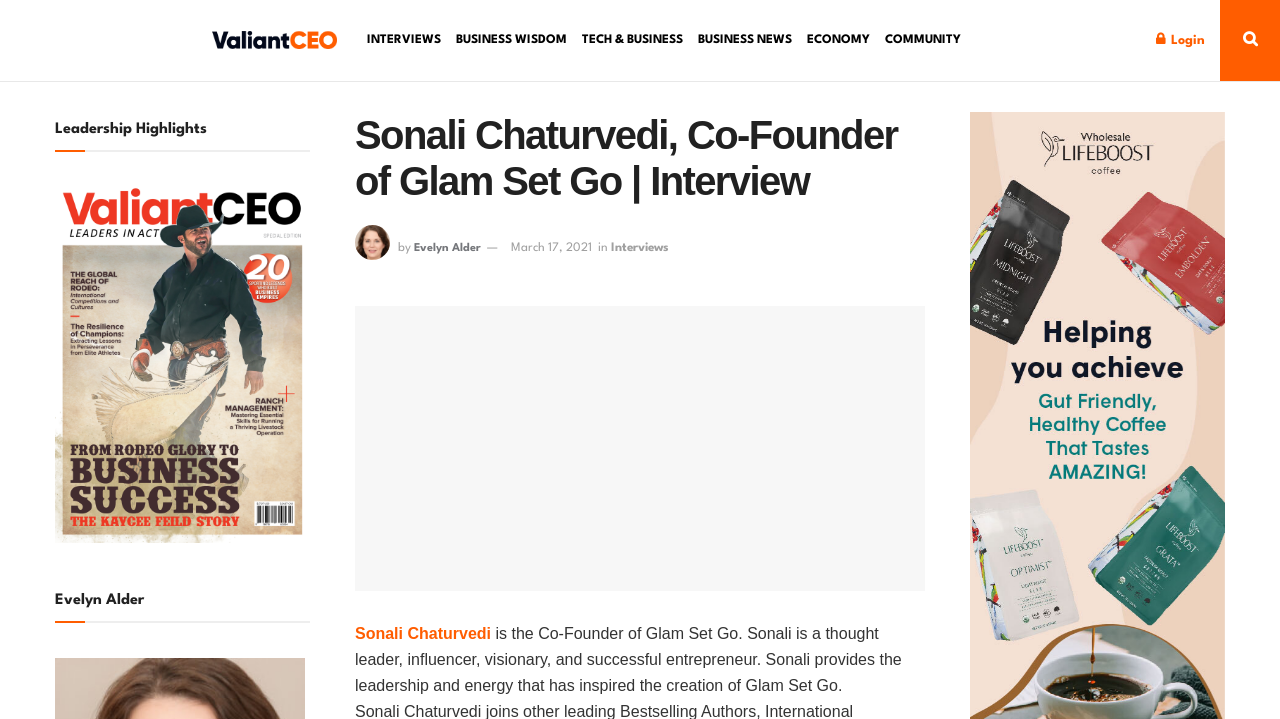Specify the bounding box coordinates of the area to click in order to execute this command: 'Go to ValiantCEO website'. The coordinates should consist of four float numbers ranging from 0 to 1, and should be formatted as [left, top, right, bottom].

[0.164, 0.038, 0.263, 0.074]